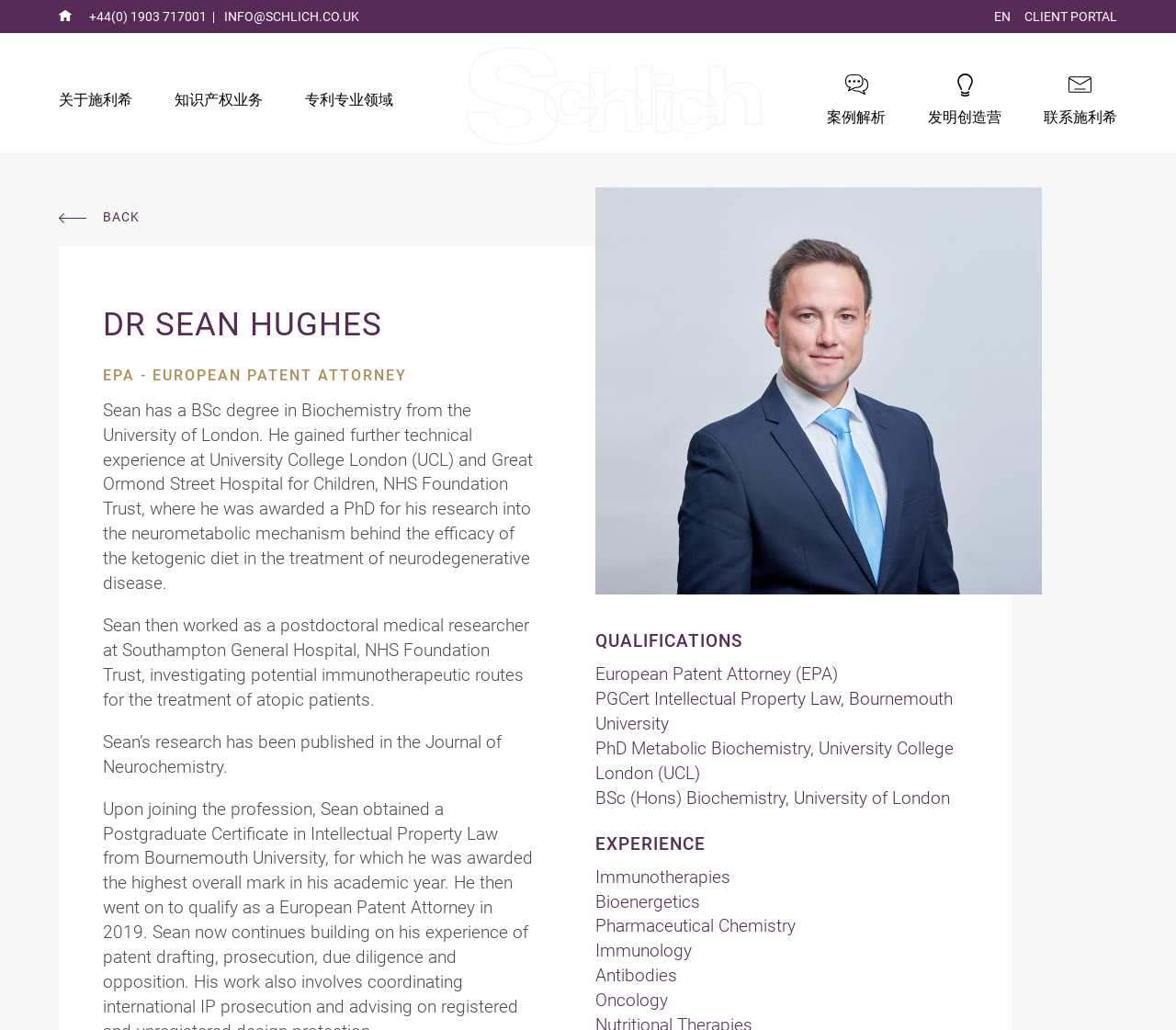Please determine the bounding box coordinates of the element's region to click for the following instruction: "visit Schlich Ltd website".

[0.05, 0.009, 0.073, 0.024]